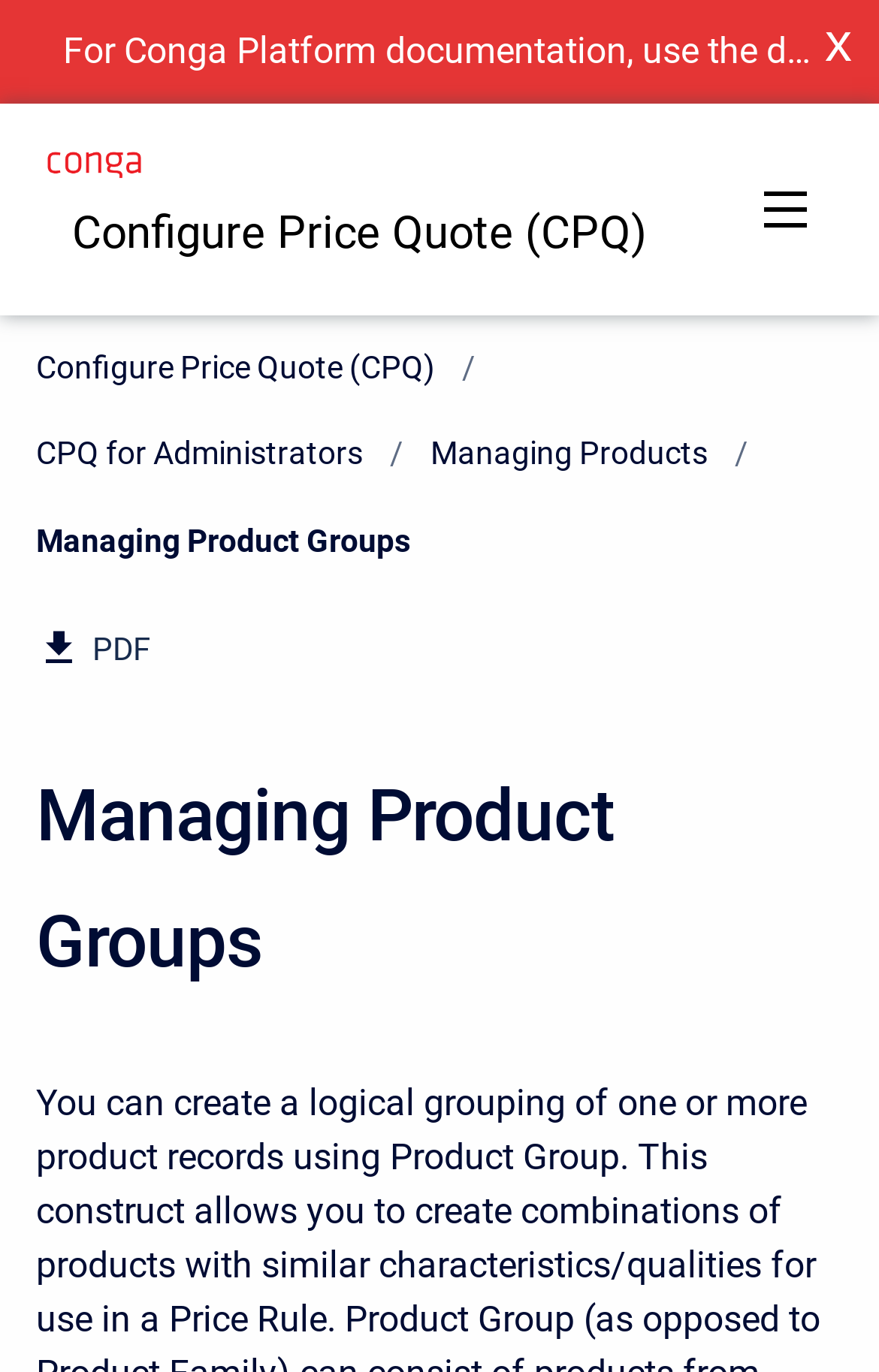Find the bounding box coordinates for the HTML element described as: "Managing Products". The coordinates should consist of four float values between 0 and 1, i.e., [left, top, right, bottom].

[0.49, 0.318, 0.805, 0.344]